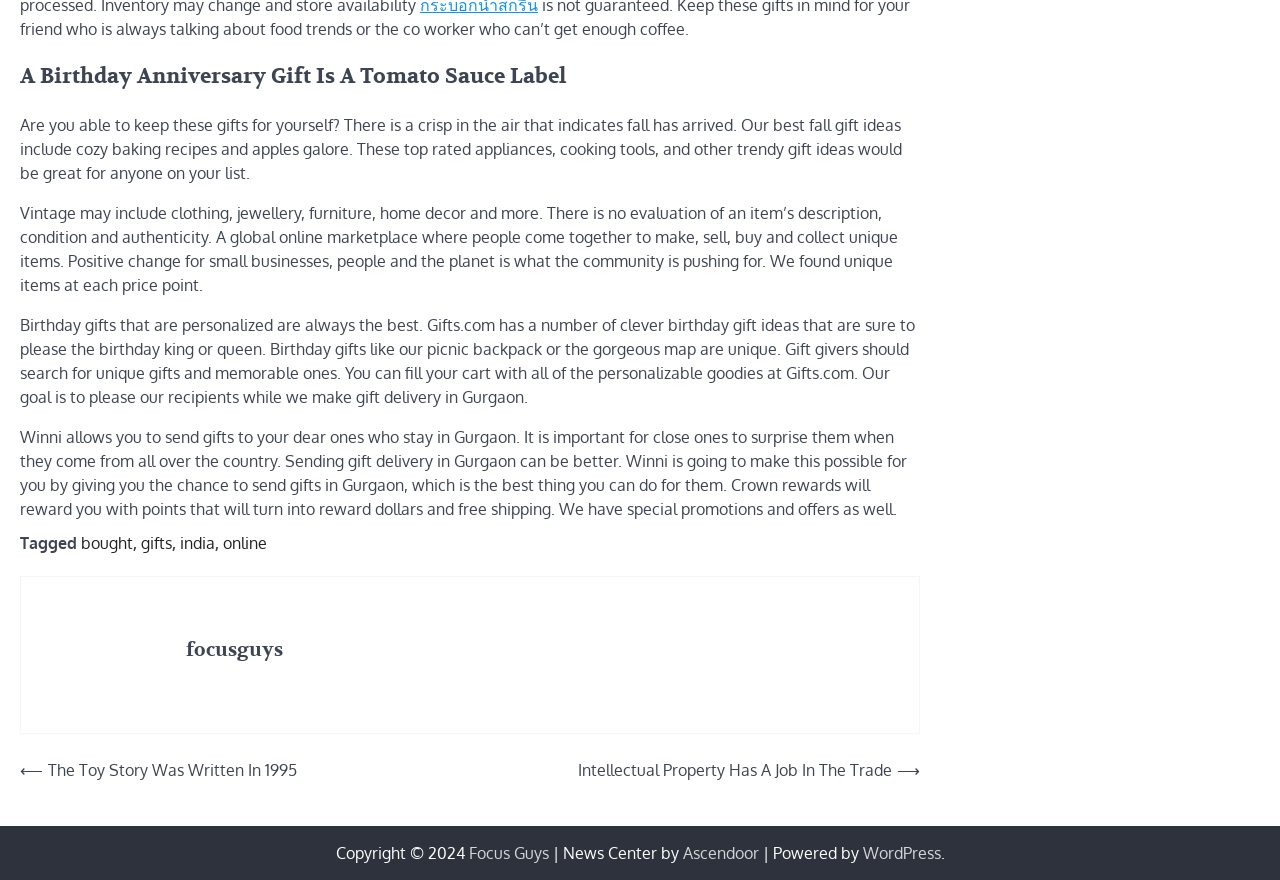Pinpoint the bounding box coordinates of the element that must be clicked to accomplish the following instruction: "Click the '⟵ The Toy Story Was Written In 1995' link". The coordinates should be in the format of four float numbers between 0 and 1, i.e., [left, top, right, bottom].

[0.016, 0.862, 0.232, 0.889]